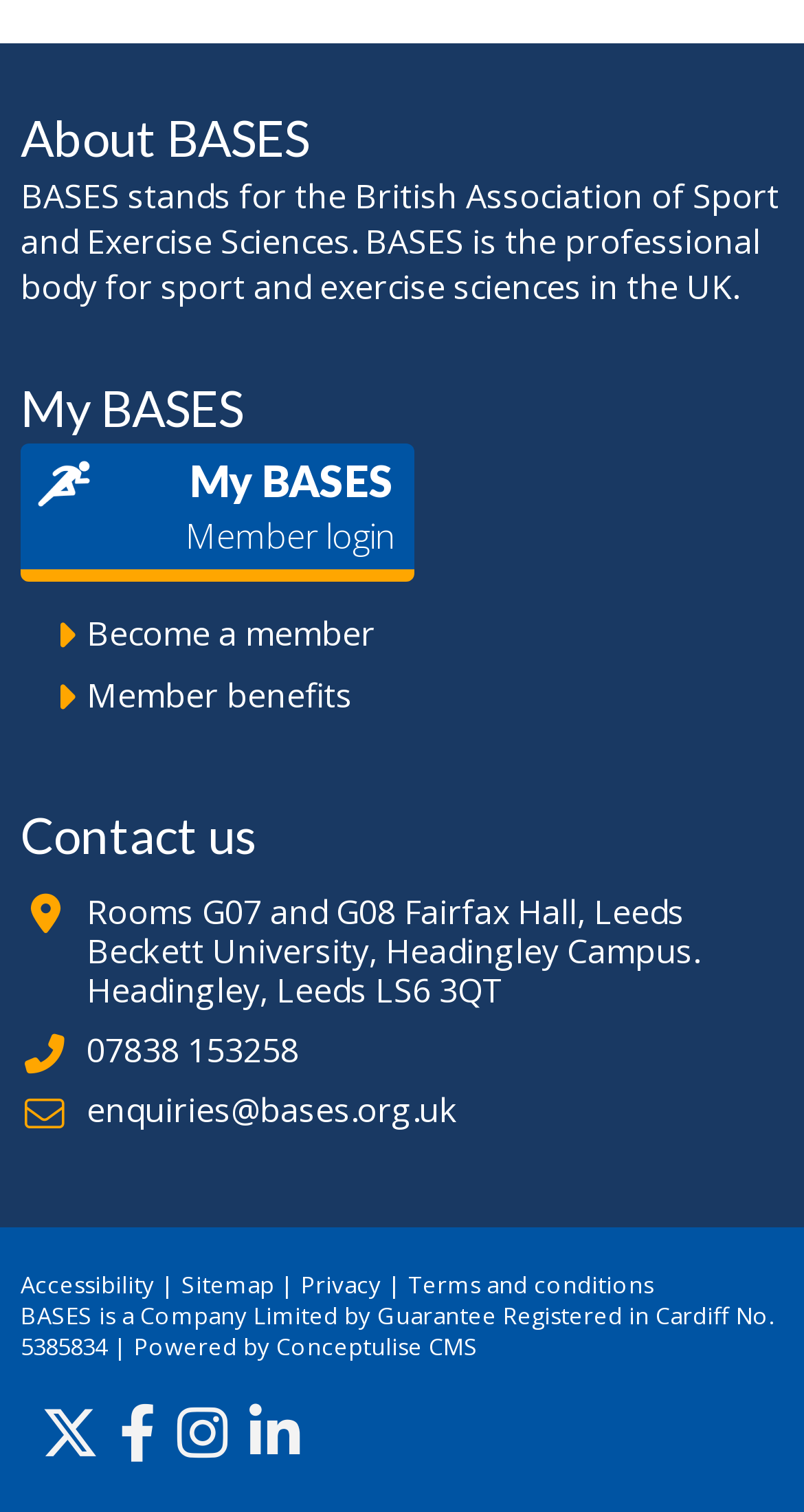Determine the bounding box coordinates of the area to click in order to meet this instruction: "send an email to enquiries".

[0.108, 0.72, 0.569, 0.75]